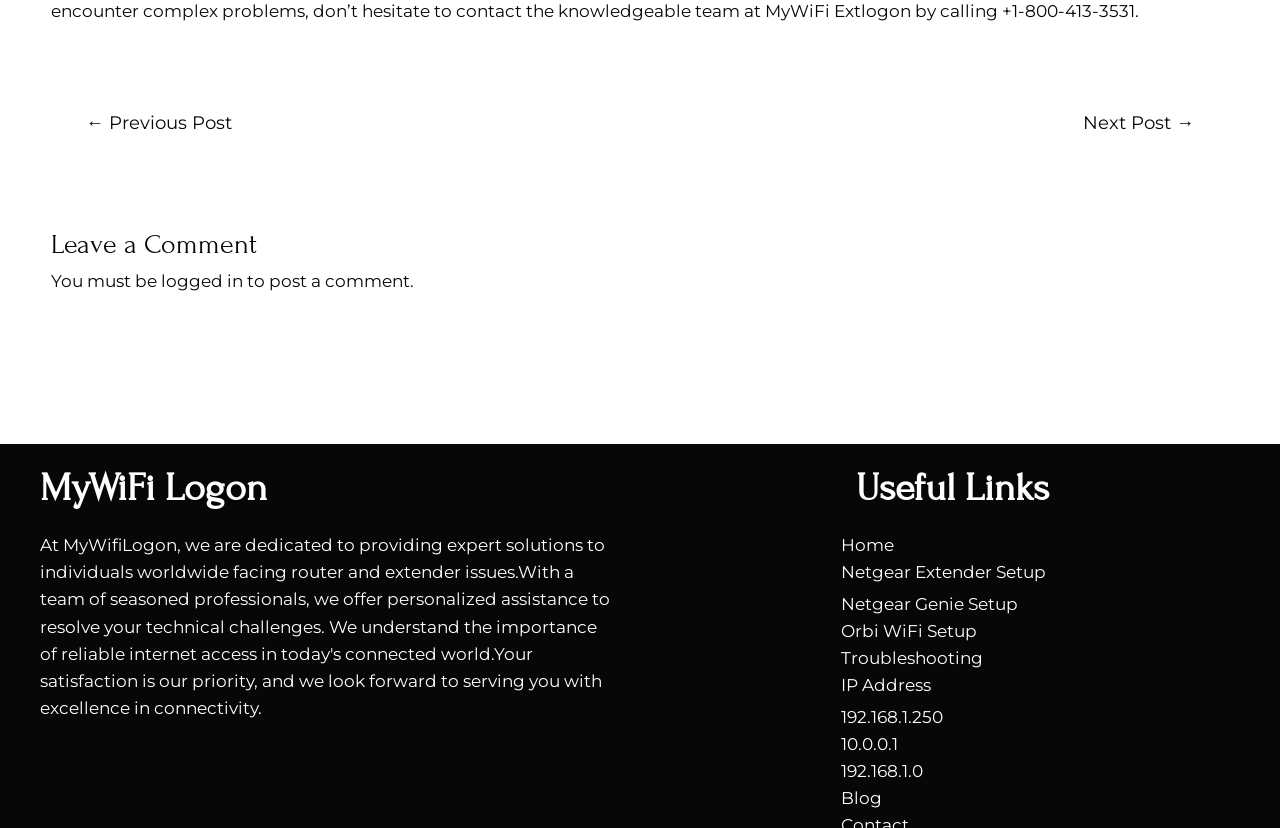What is the category of the link 'Netgear Extender Setup Menu Toggle'?
Offer a detailed and full explanation in response to the question.

The link 'Netgear Extender Setup Menu Toggle' is located under the heading 'Useful Links', indicating that it belongs to this category.